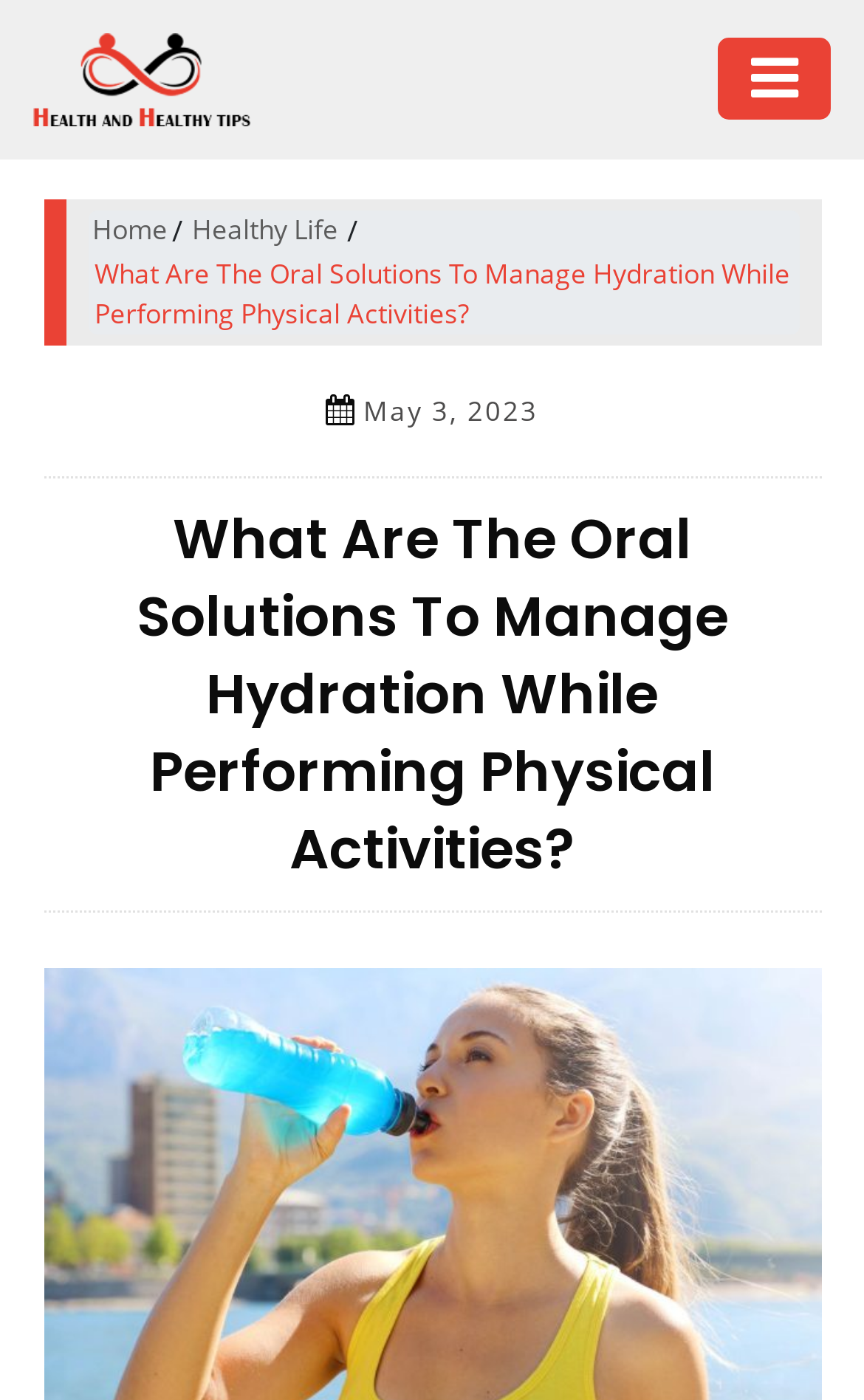What is the category of the article?
Please answer the question as detailed as possible based on the image.

I found the category of the article by looking at the link element that contains the category name, which is 'Healthy Life'. This element is located at the coordinates [0.217, 0.15, 0.396, 0.177] and is a child of the root element.